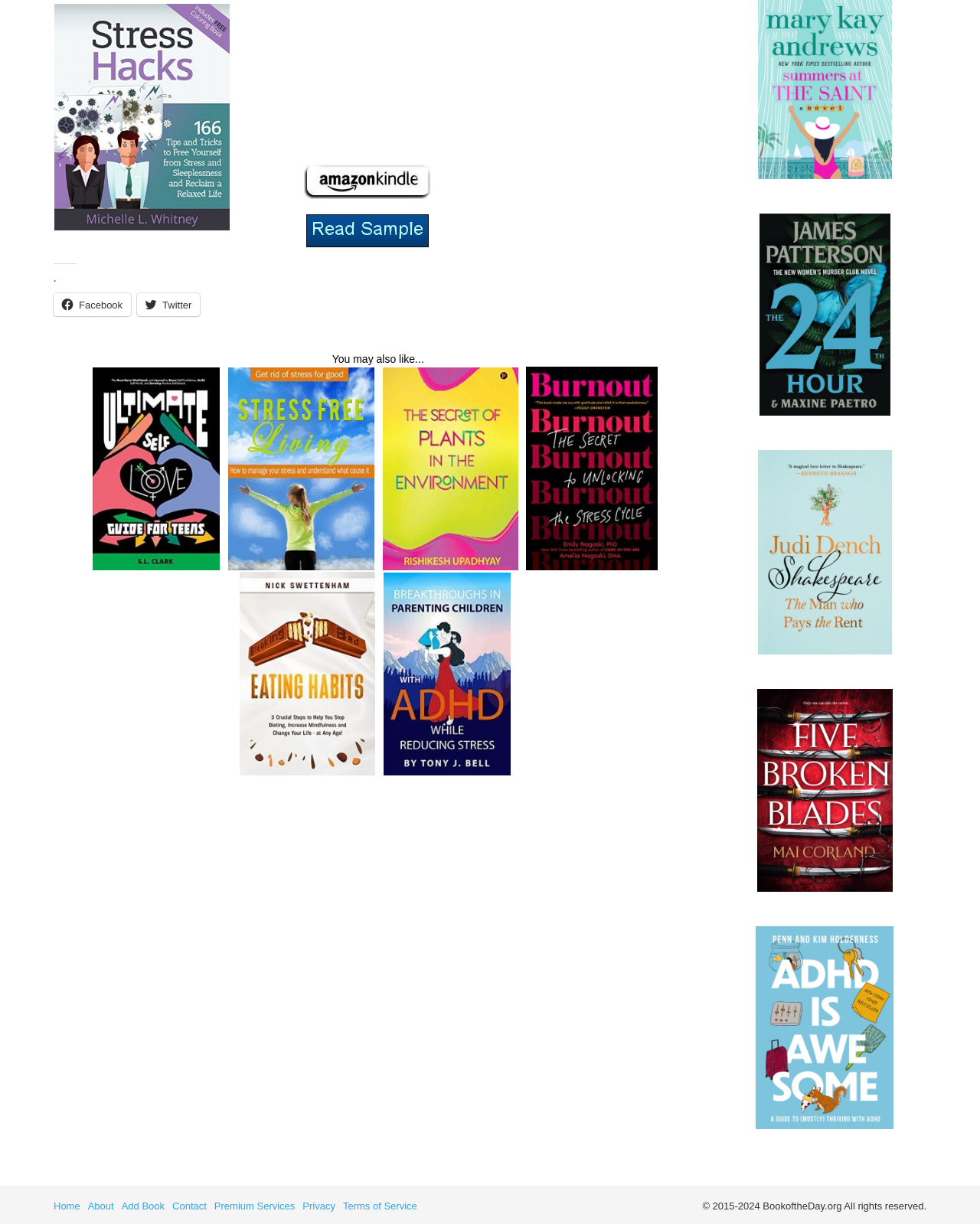Locate the bounding box coordinates of the clickable part needed for the task: "Click the BOOKS link".

None